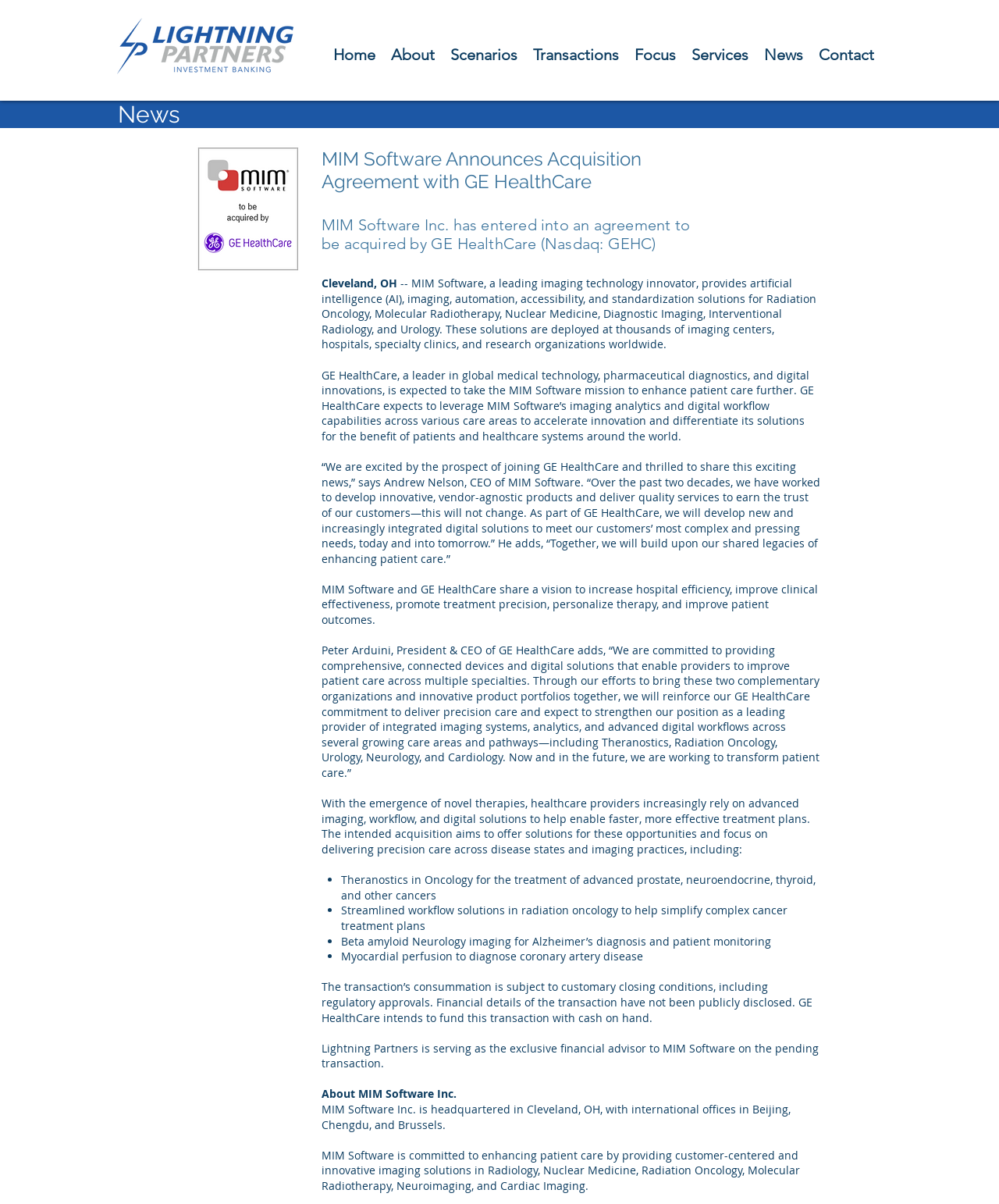Identify the bounding box coordinates of the clickable region to carry out the given instruction: "Click the 'Contact' link".

[0.812, 0.036, 0.883, 0.051]